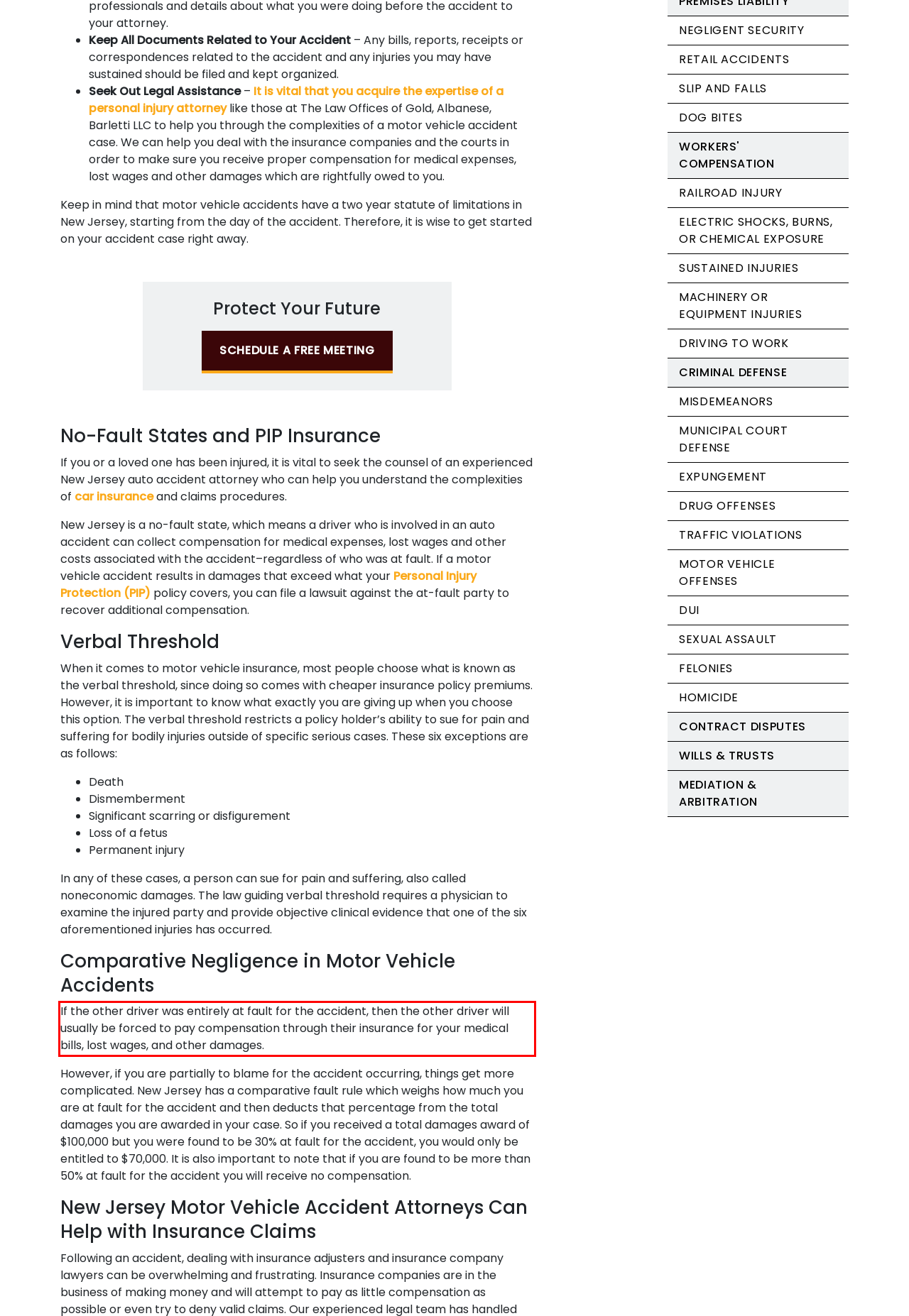You have a screenshot of a webpage, and there is a red bounding box around a UI element. Utilize OCR to extract the text within this red bounding box.

If the other driver was entirely at fault for the accident, then the other driver will usually be forced to pay compensation through their insurance for your medical bills, lost wages, and other damages.